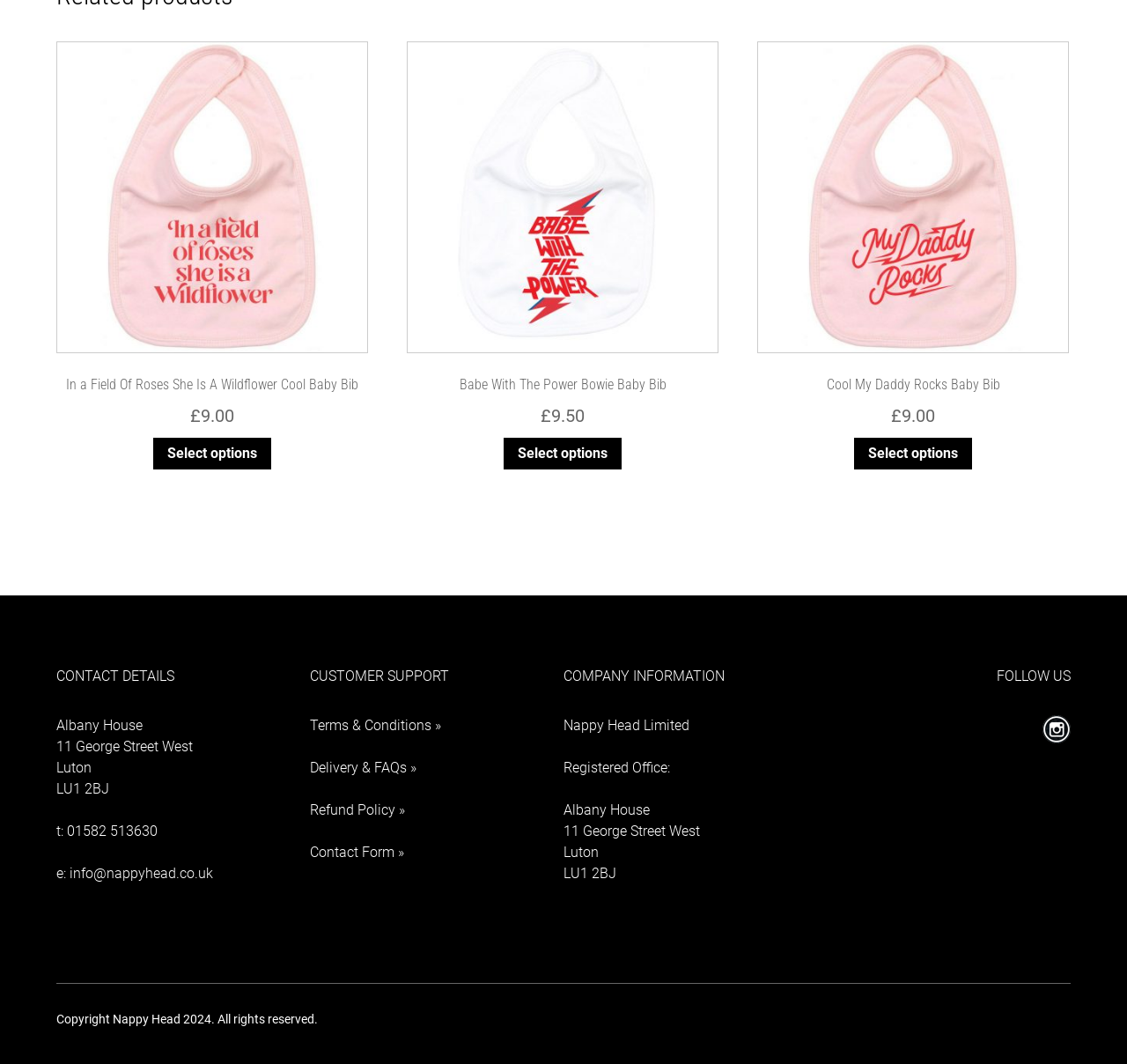Given the webpage screenshot, identify the bounding box of the UI element that matches this description: "alt="instagramft"".

[0.925, 0.687, 0.95, 0.702]